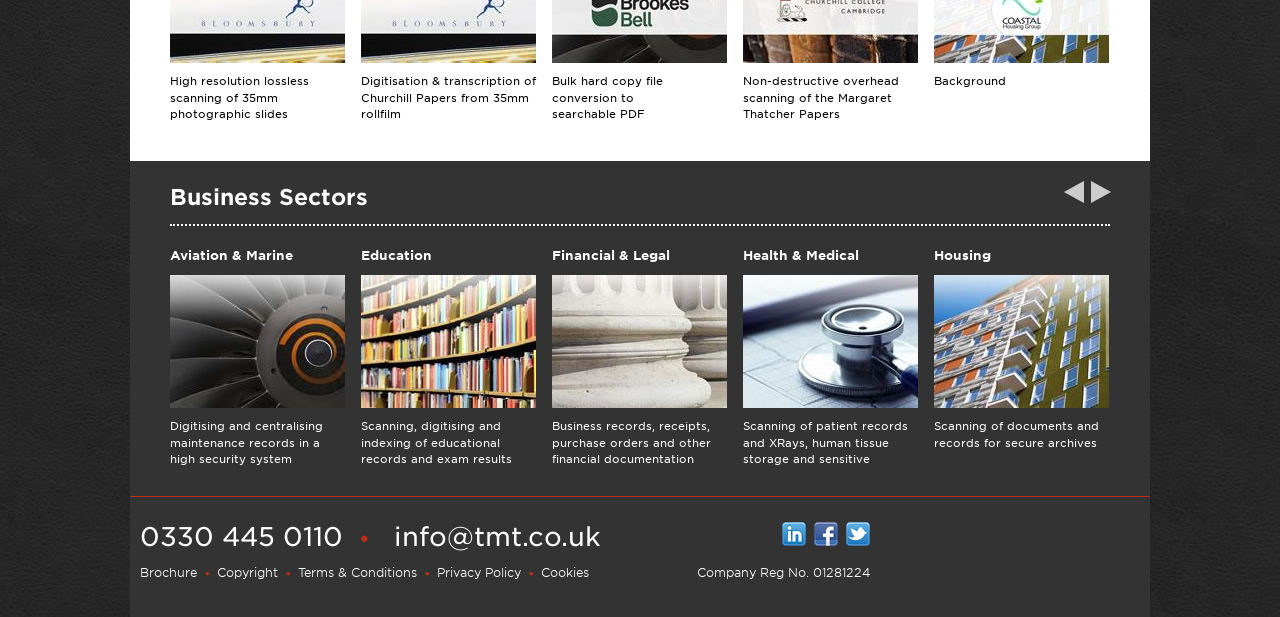Locate the bounding box coordinates of the clickable region to complete the following instruction: "Follow Transmedia on Twitter."

[0.661, 0.846, 0.68, 0.885]